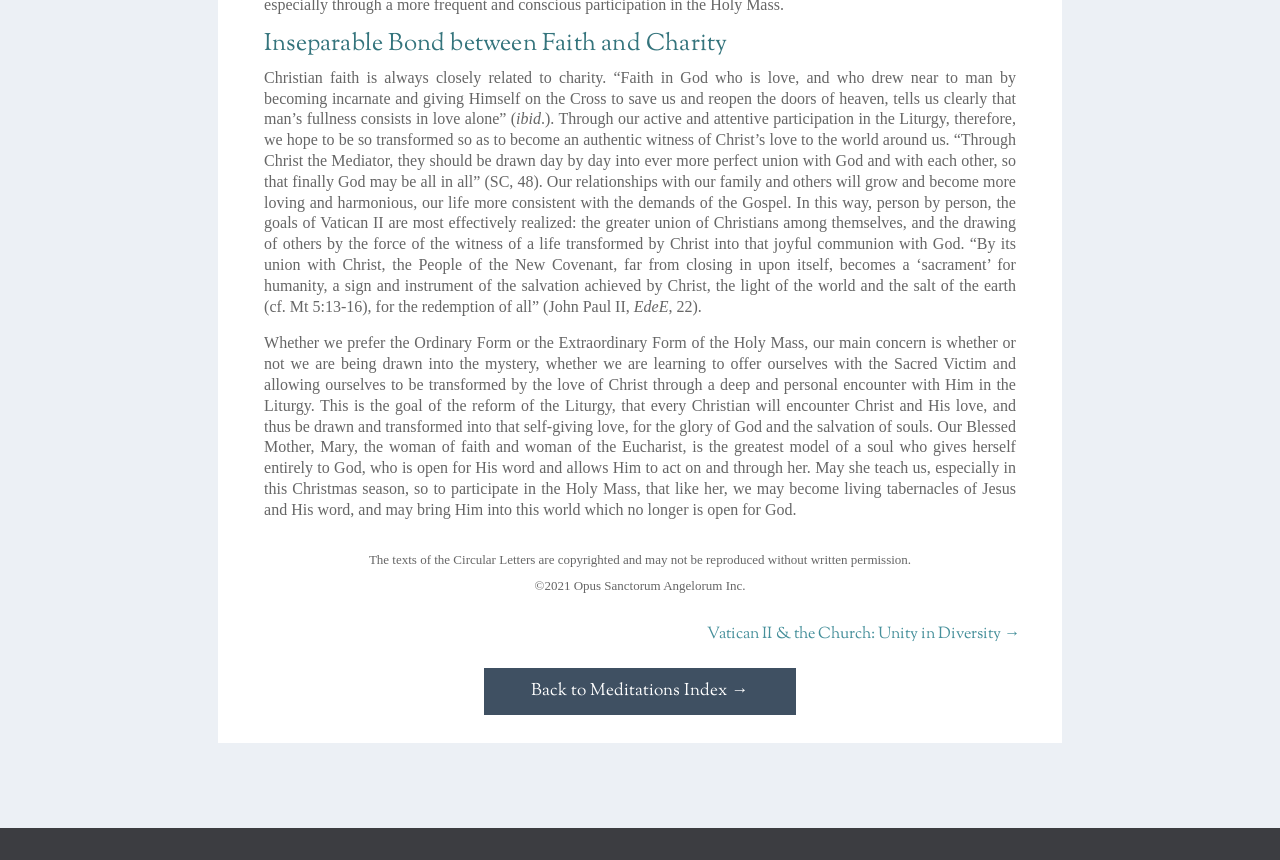What is the main theme of this webpage?
Using the image, give a concise answer in the form of a single word or short phrase.

Faith and Charity